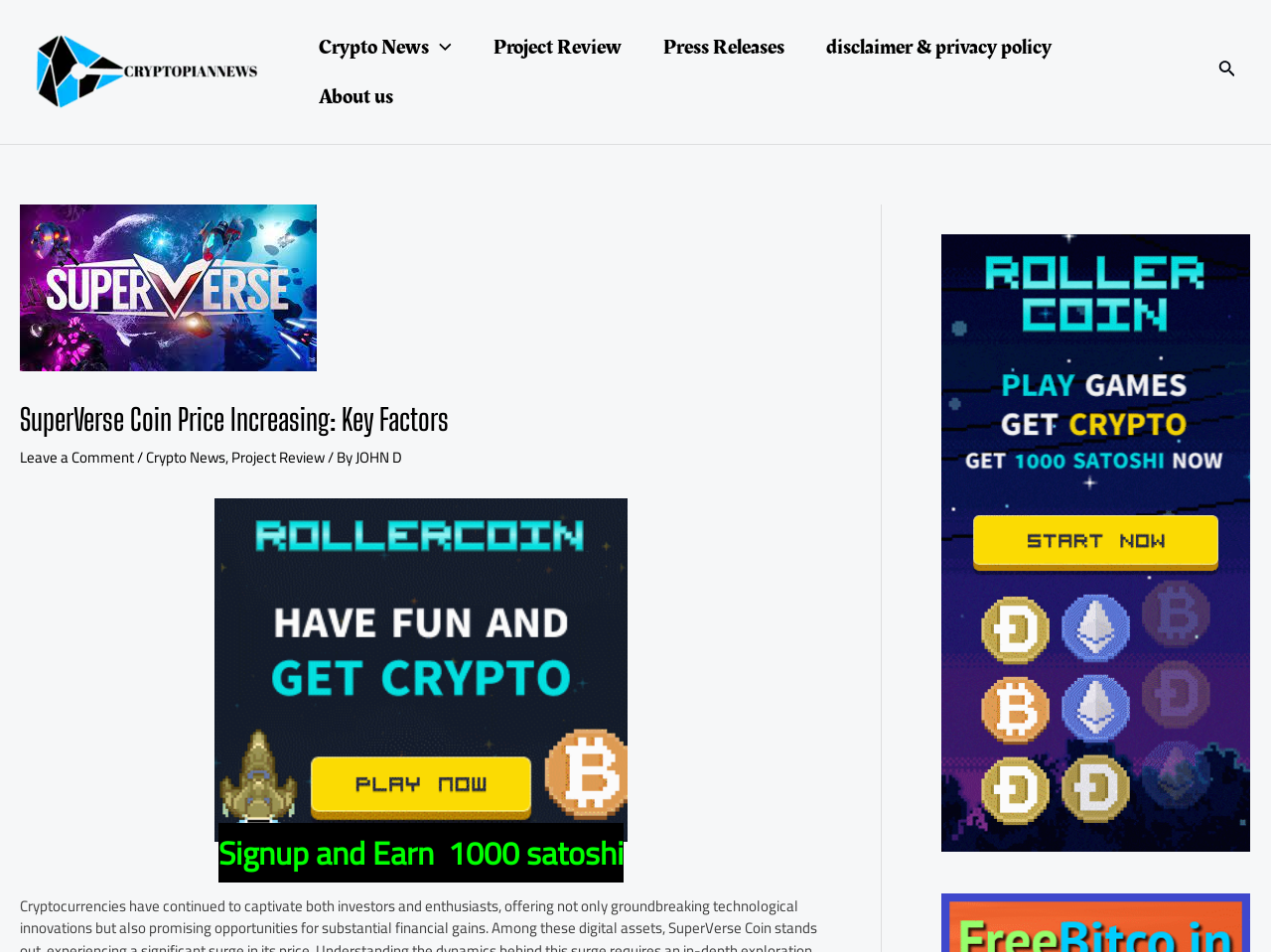Specify the bounding box coordinates (top-left x, top-left y, bottom-right x, bottom-right y) of the UI element in the screenshot that matches this description: Signup and Earn 1000 satoshi

[0.171, 0.865, 0.49, 0.927]